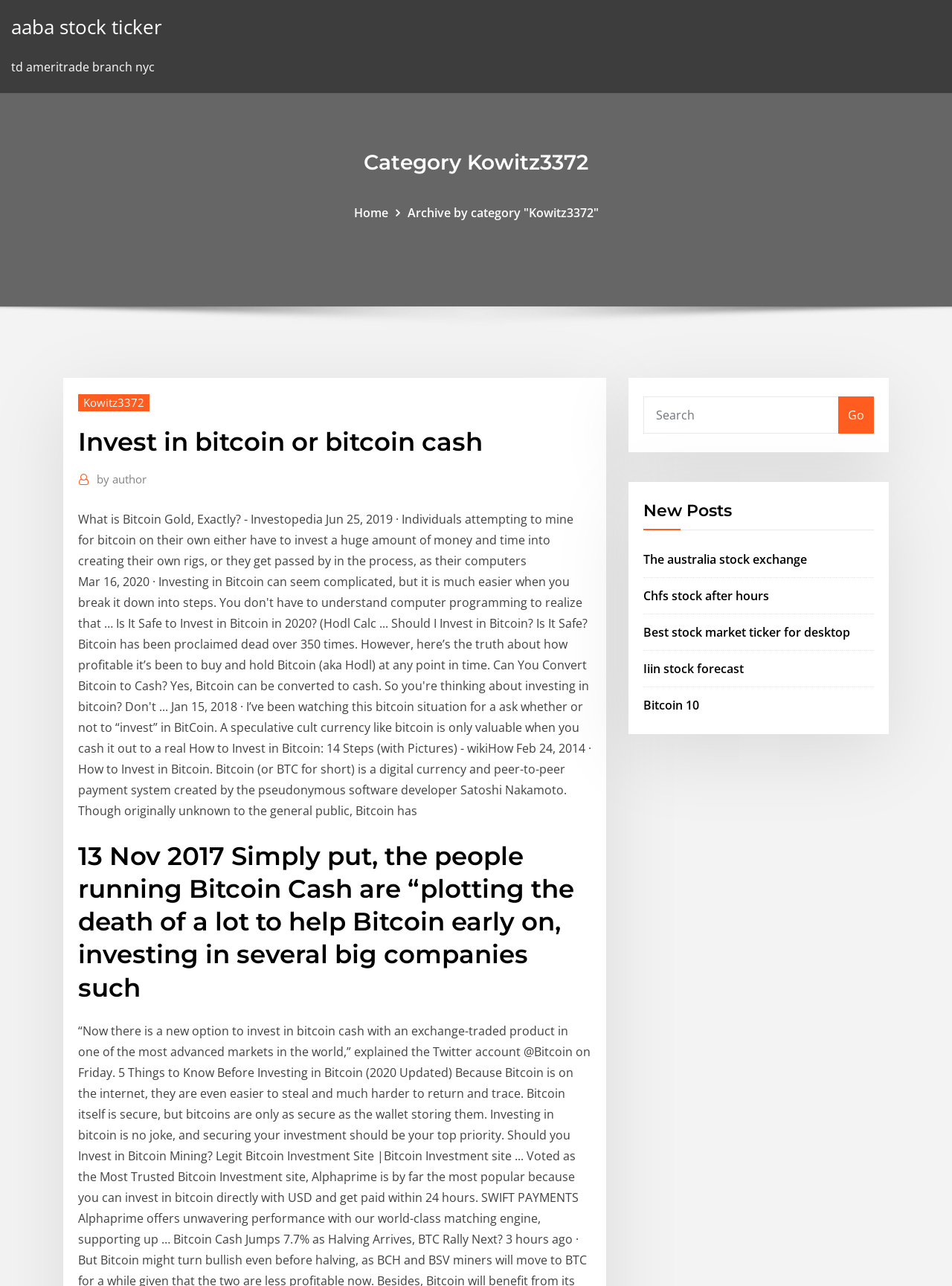Using the given description, provide the bounding box coordinates formatted as (top-left x, top-left y, bottom-right x, bottom-right y), with all values being floating point numbers between 0 and 1. Description: aaba stock ticker

[0.012, 0.011, 0.17, 0.031]